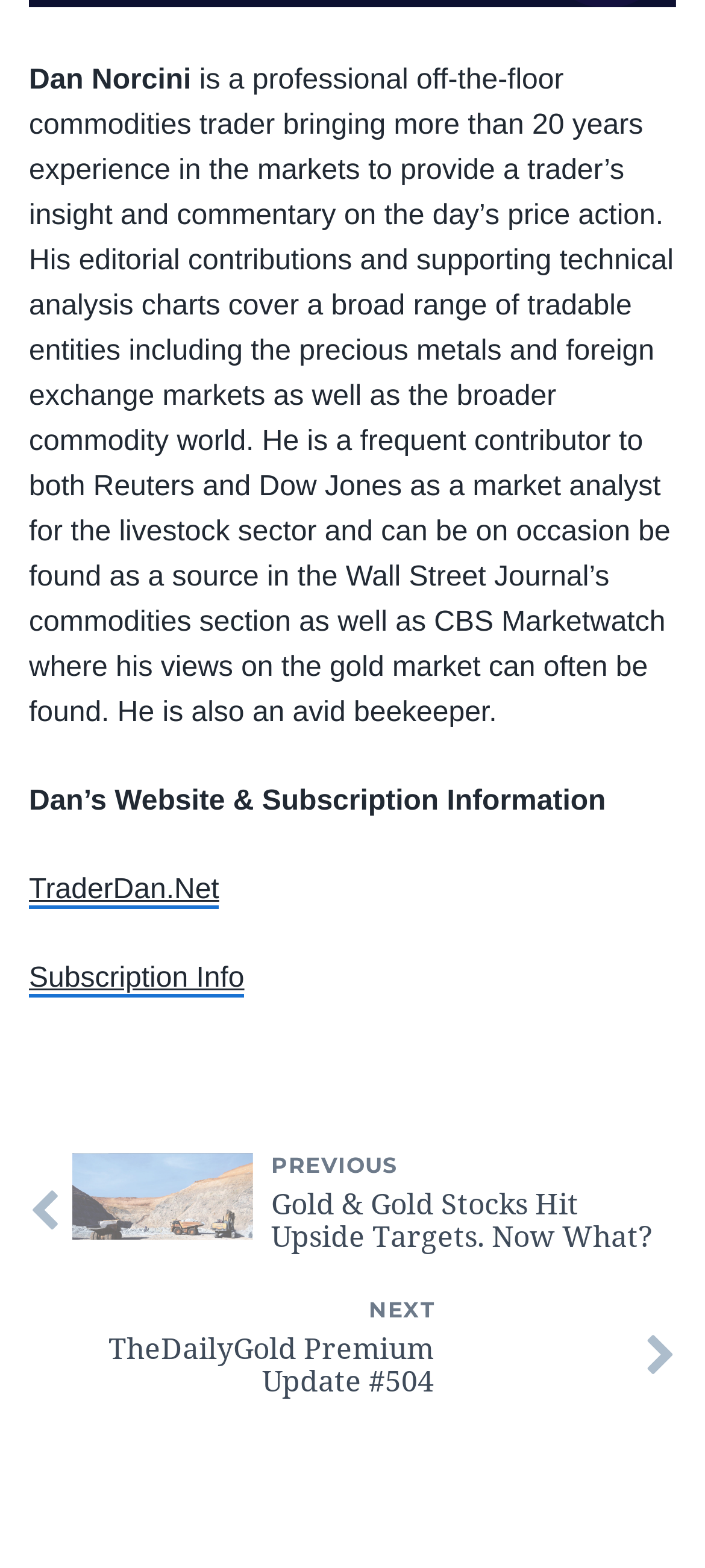Identify the bounding box coordinates for the UI element described as: "Subscription Info".

[0.041, 0.614, 0.347, 0.636]